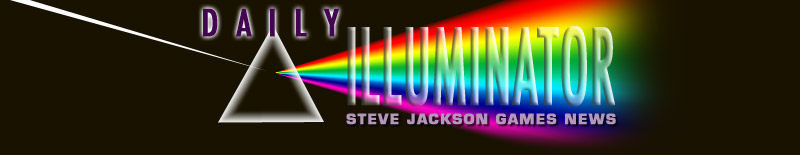Please study the image and answer the question comprehensively:
What is written beneath 'DAILY ILLUMINATOR'?

The text 'STEVE JACKSON GAMES NEWS' appears in a more understated manner beneath the bold, modern font of 'DAILY ILLUMINATOR', providing additional context about the publication.